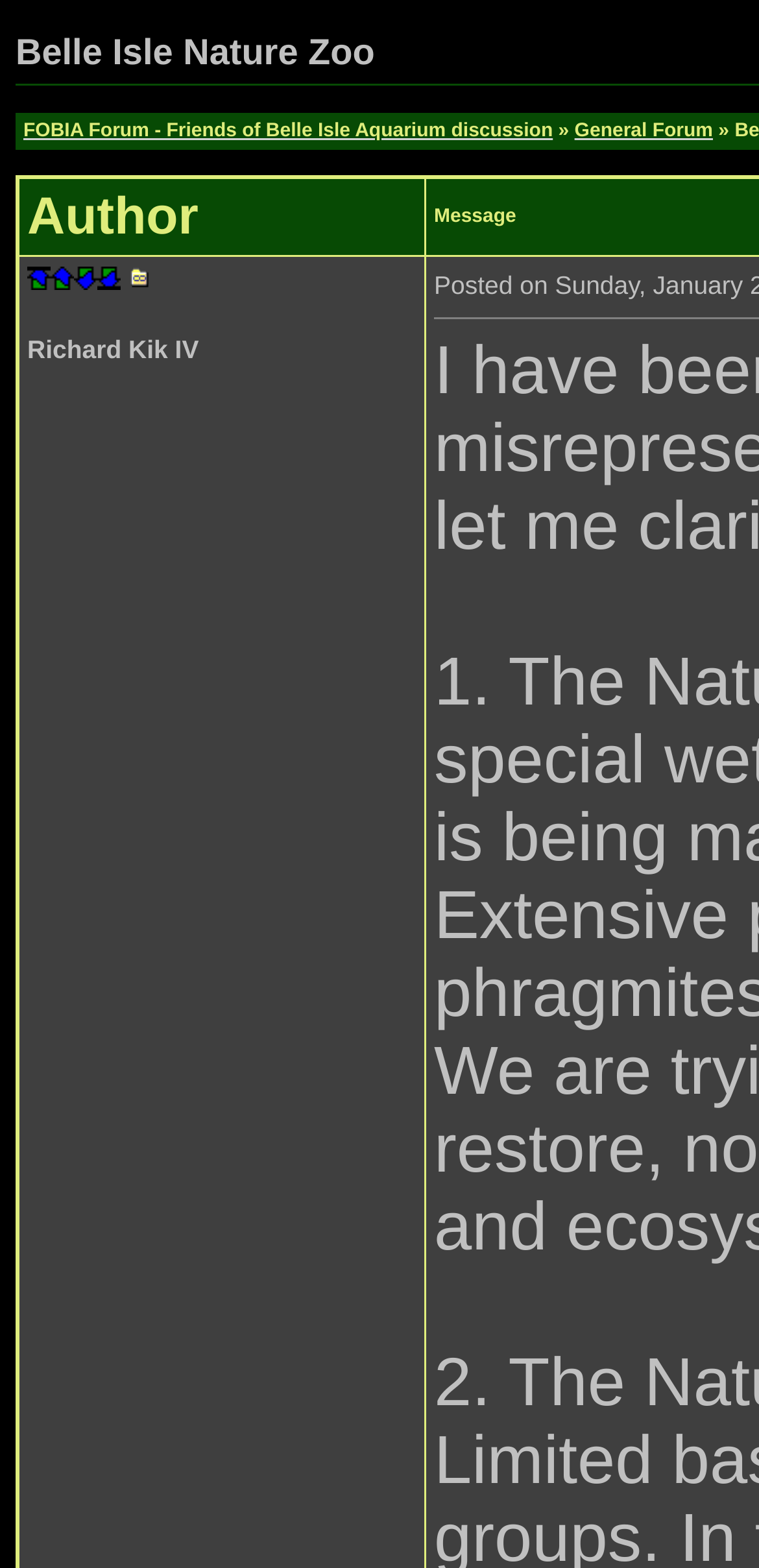What is the text of the second link in the top navigation?
Answer briefly with a single word or phrase based on the image.

General Forum